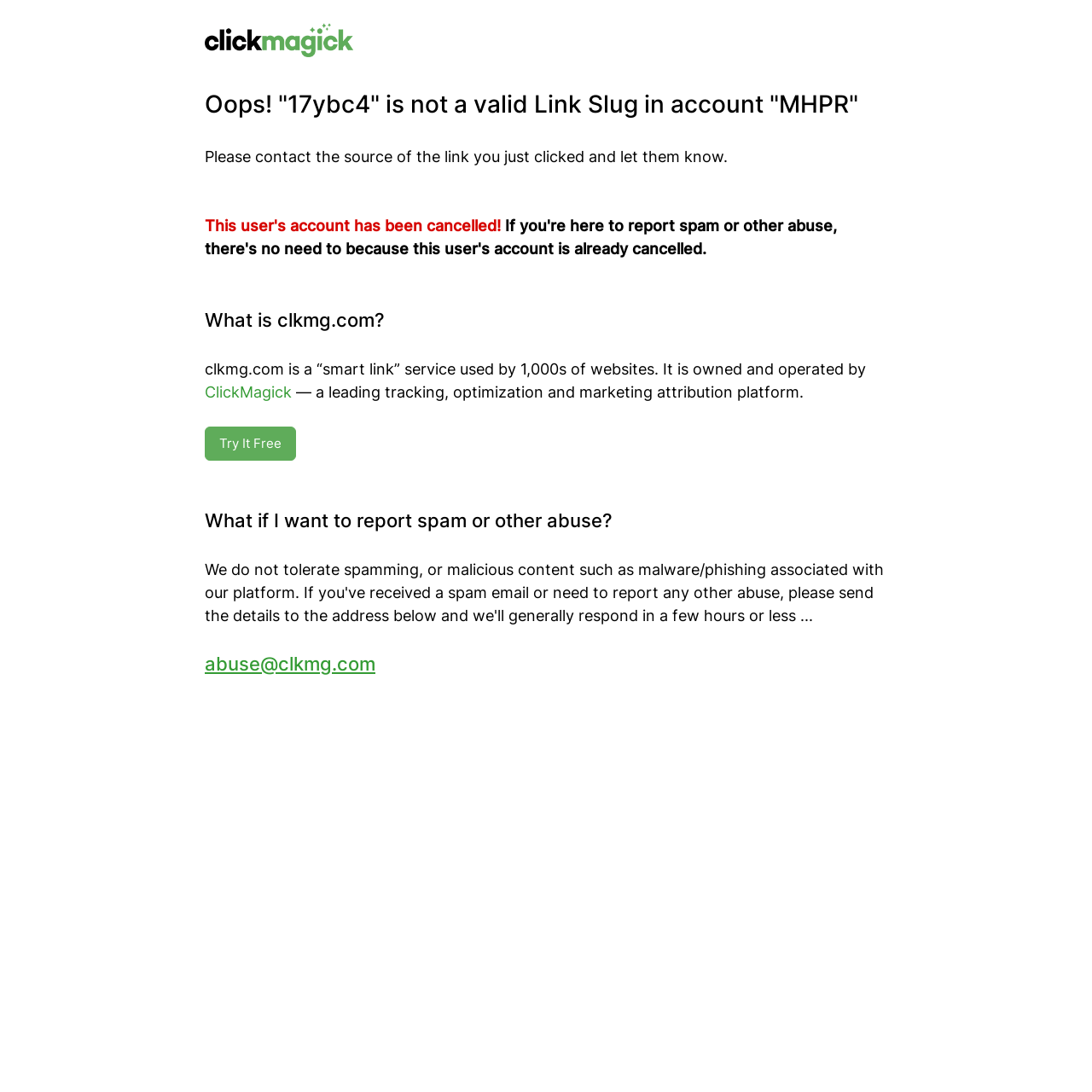Extract the bounding box coordinates for the UI element described as: "abuse@clkmg.com".

[0.188, 0.598, 0.344, 0.618]